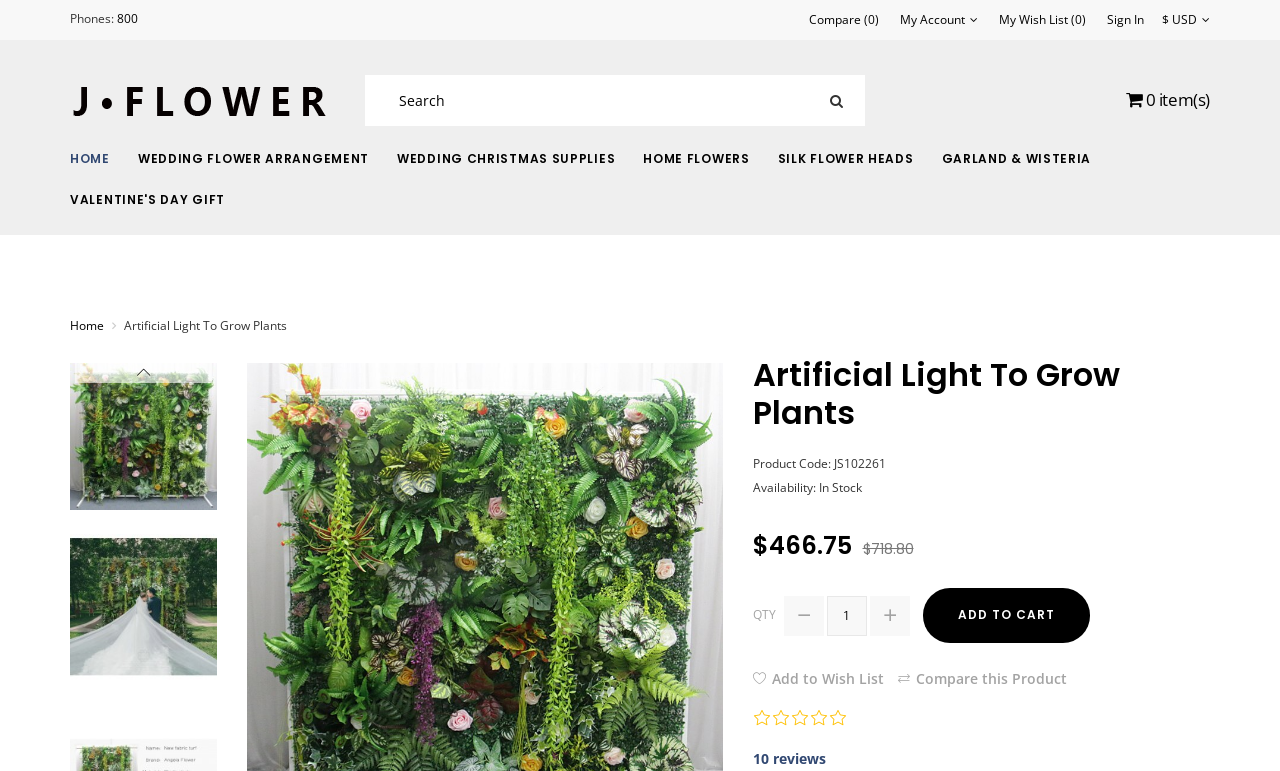Locate the bounding box coordinates of the area you need to click to fulfill this instruction: 'Add product to cart'. The coordinates must be in the form of four float numbers ranging from 0 to 1: [left, top, right, bottom].

[0.721, 0.763, 0.851, 0.834]